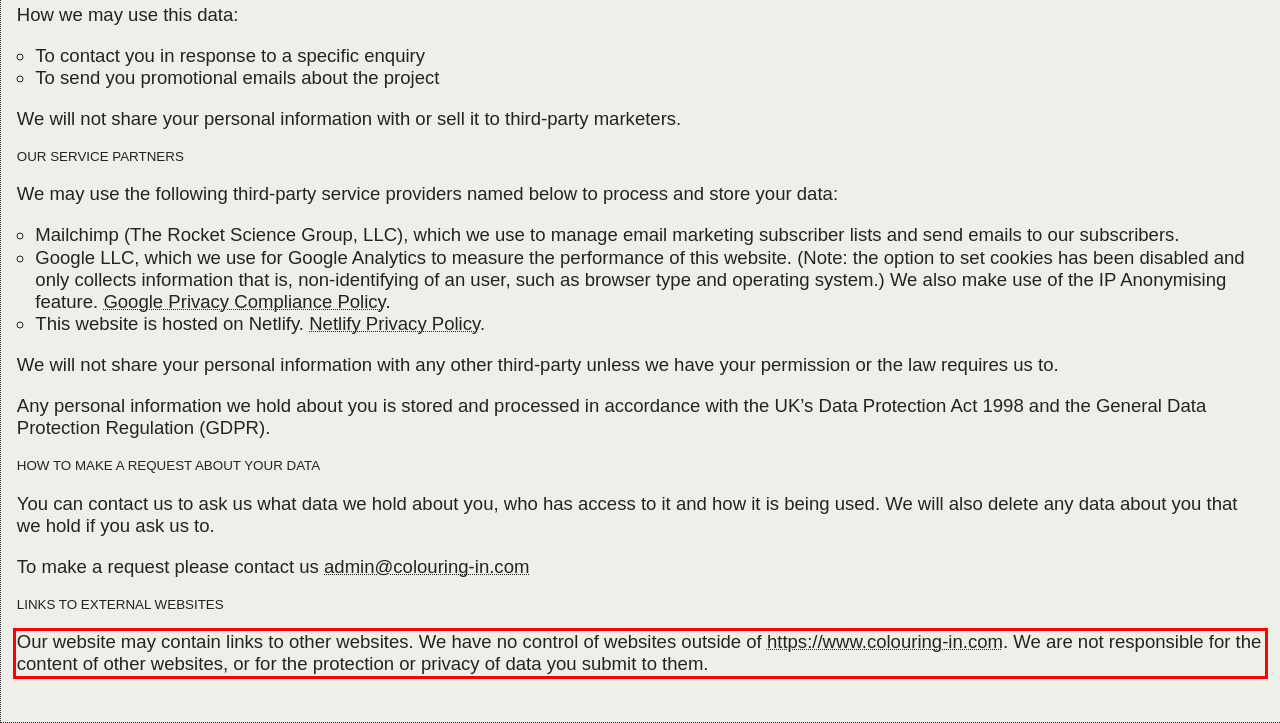Examine the screenshot of the webpage, locate the red bounding box, and perform OCR to extract the text contained within it.

Our website may contain links to other websites. We have no control of websites outside of https://www.colouring-in.com. We are not responsible for the content of other websites, or for the protection or privacy of data you submit to them.